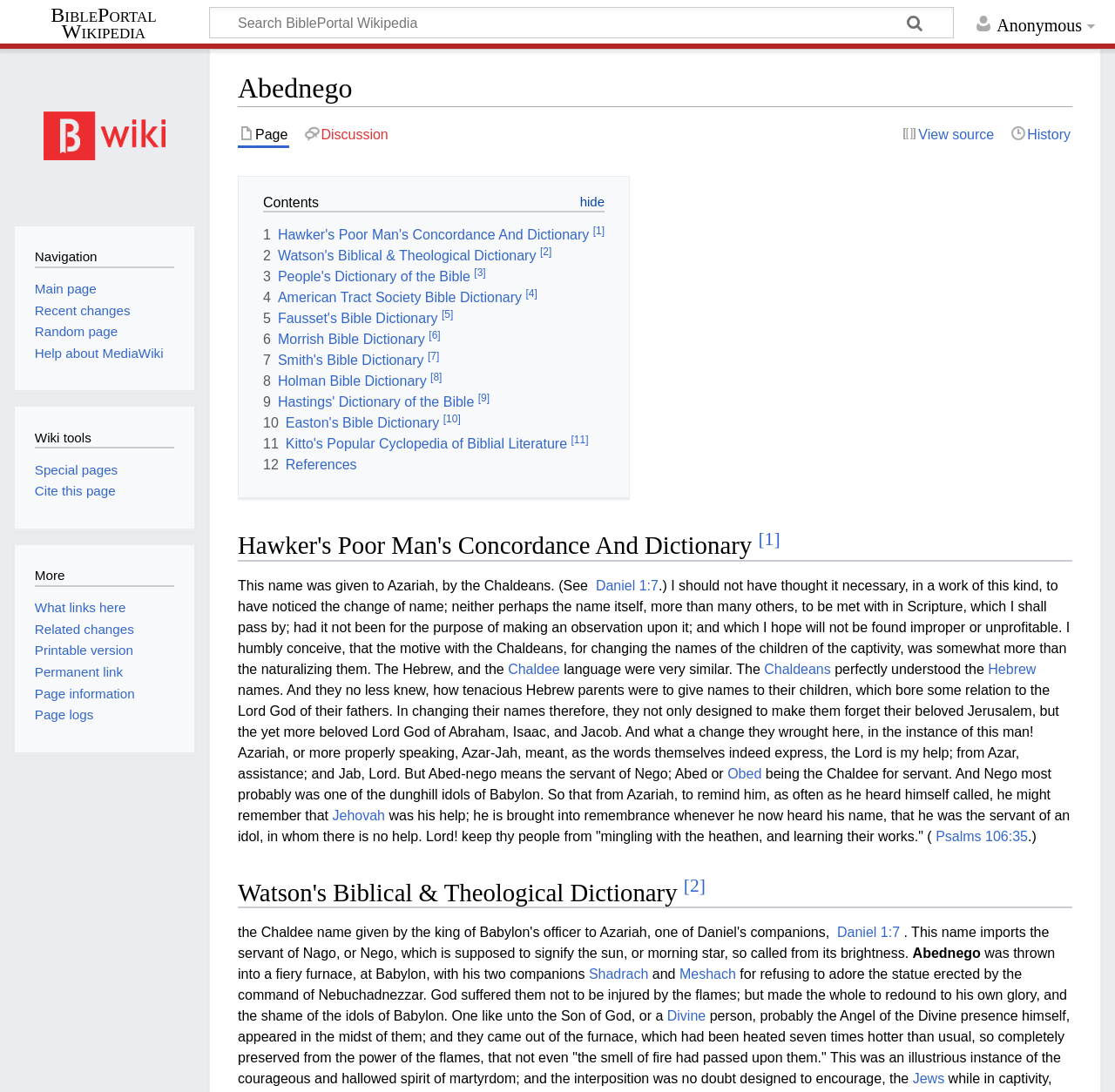Identify the bounding box coordinates for the element you need to click to achieve the following task: "Go to the main page". Provide the bounding box coordinates as four float numbers between 0 and 1, in the form [left, top, right, bottom].

[0.025, 0.054, 0.162, 0.194]